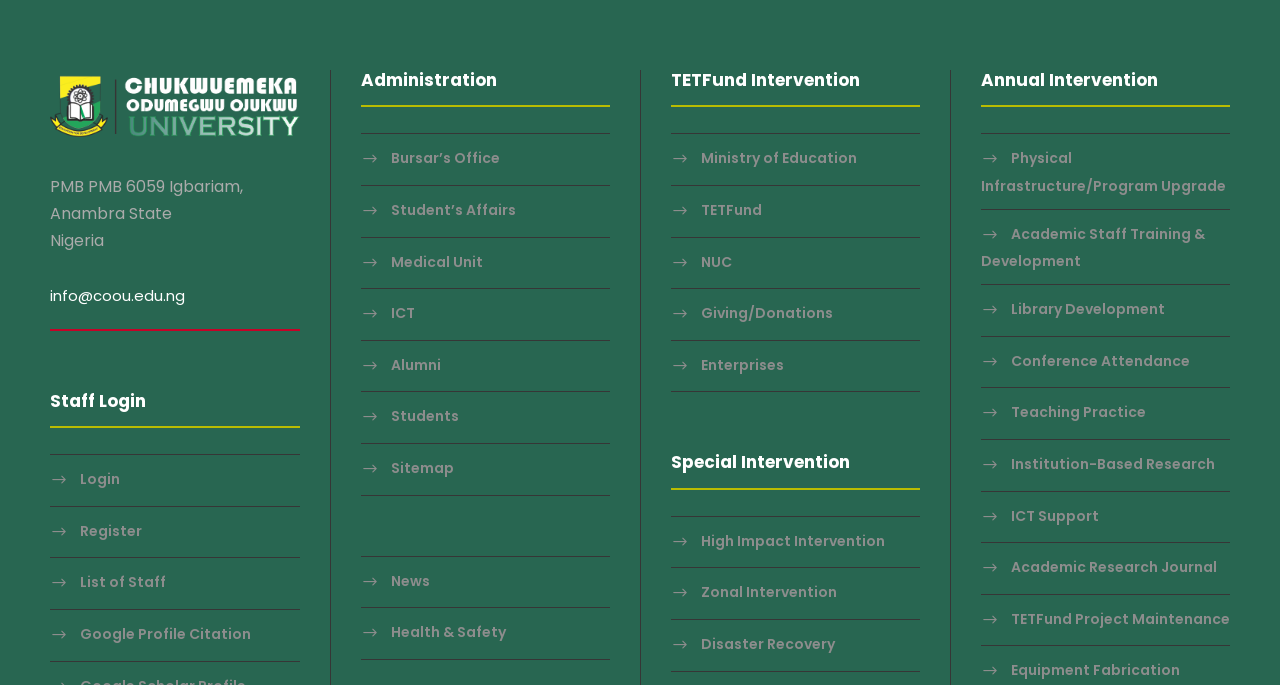What are the administrative offices listed?
Refer to the image and provide a one-word or short phrase answer.

Bursar’s Office, Student’s Affairs, Medical Unit, ICT, Alumni, Students